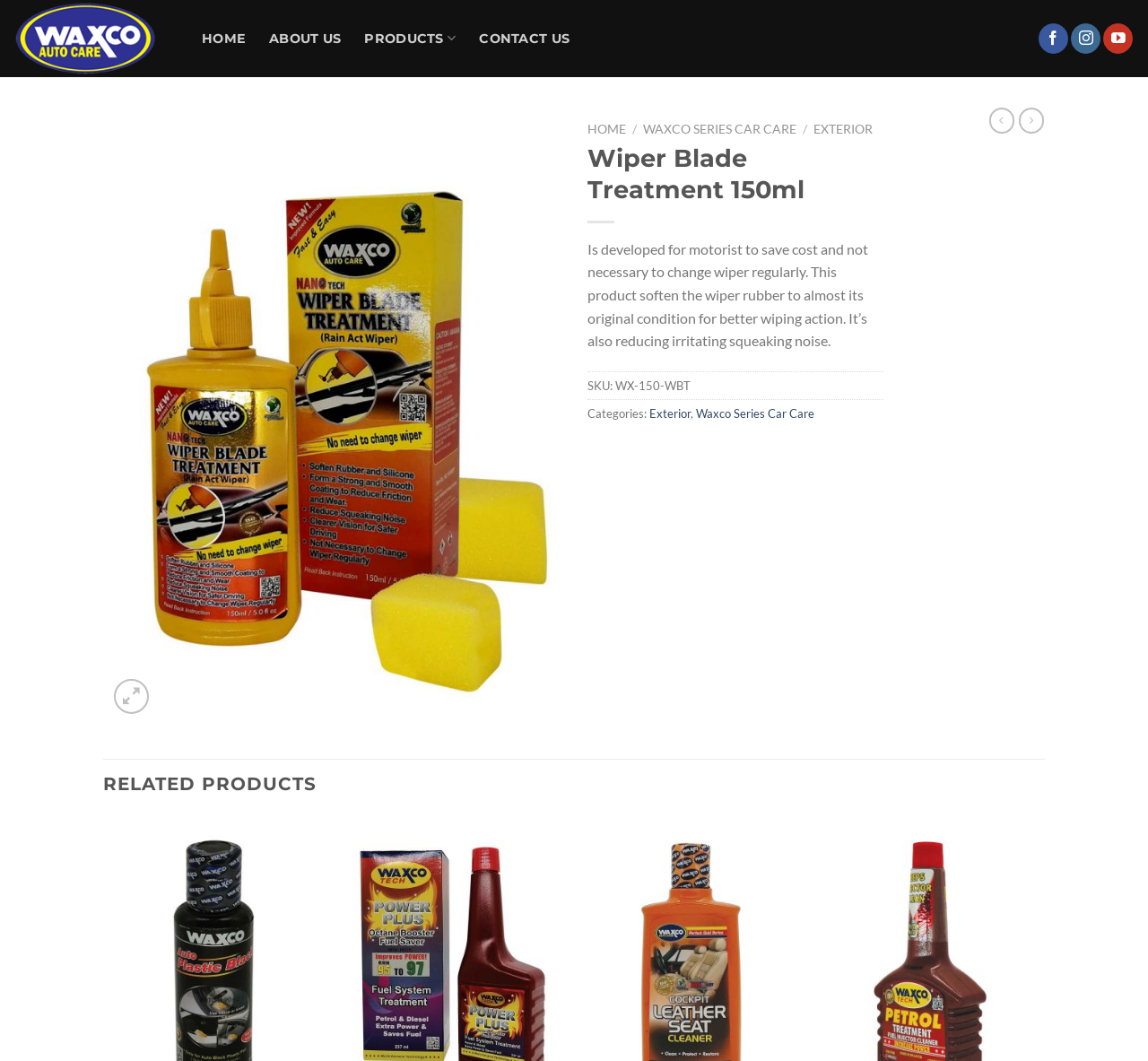Determine the bounding box coordinates of the UI element that matches the following description: "Waxco Series Car Care". The coordinates should be four float numbers between 0 and 1 in the format [left, top, right, bottom].

[0.56, 0.115, 0.694, 0.128]